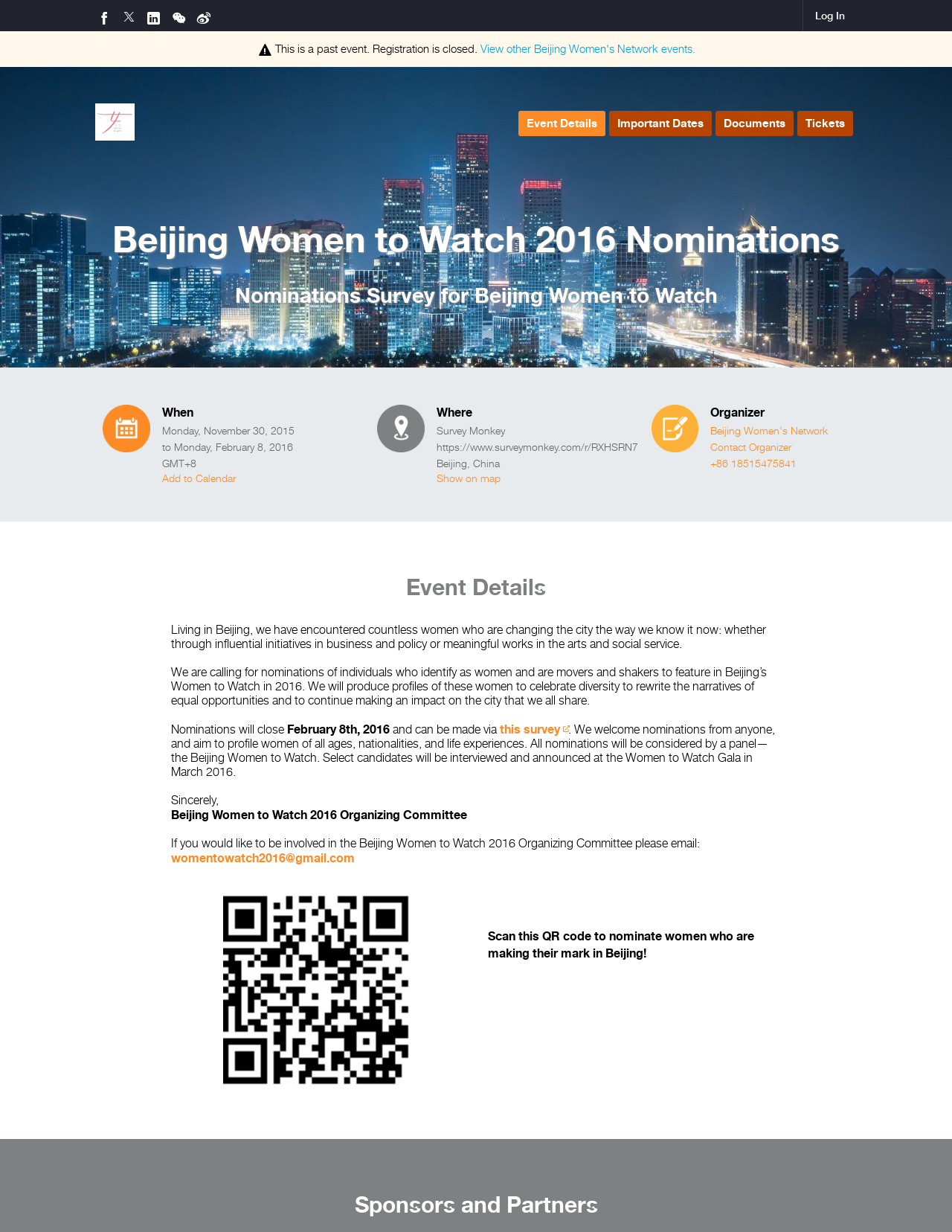Highlight the bounding box of the UI element that corresponds to this description: "Vehicle Wraps".

None